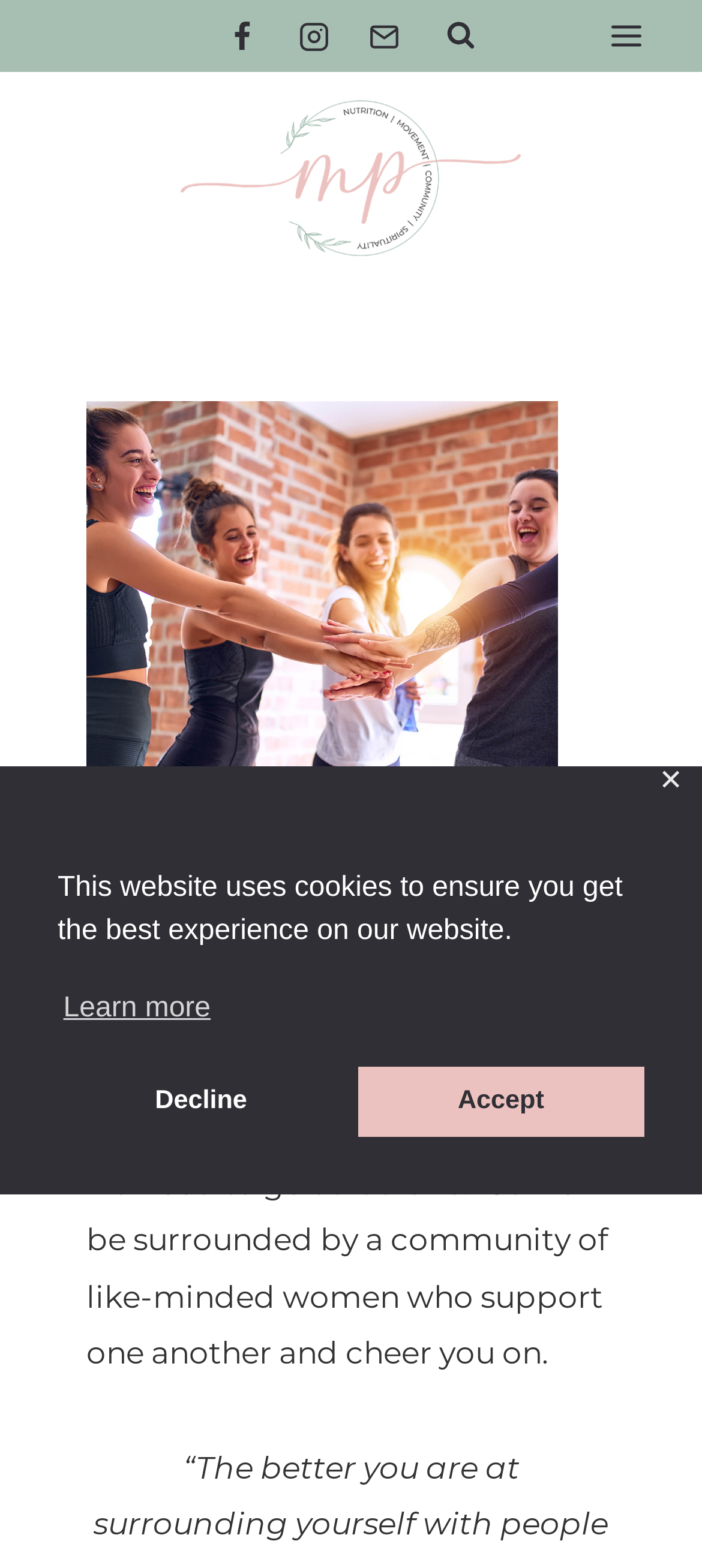Offer a meticulous caption that includes all visible features of the webpage.

This webpage is about Molly Pflederer's community focused on nutrition, movement, community, and spirituality. At the top, there are three social media links to Facebook, Instagram, and Email, each accompanied by a small icon. Next to them, there are two buttons: "View Search Form" and "Open menu". 

Below these elements, there is a large header image with a heading "My Services: Community" and a descriptive text "No need to go at it alone. Come be surrounded by a community of like-minded women who support one another and cheer you on." 

At the very top of the page, there is a cookie consent dialog with a brief description, two buttons "Learn more about cookies" and "Deny cookies", and a third button "Allow cookies" with an "Accept" label and a close icon.